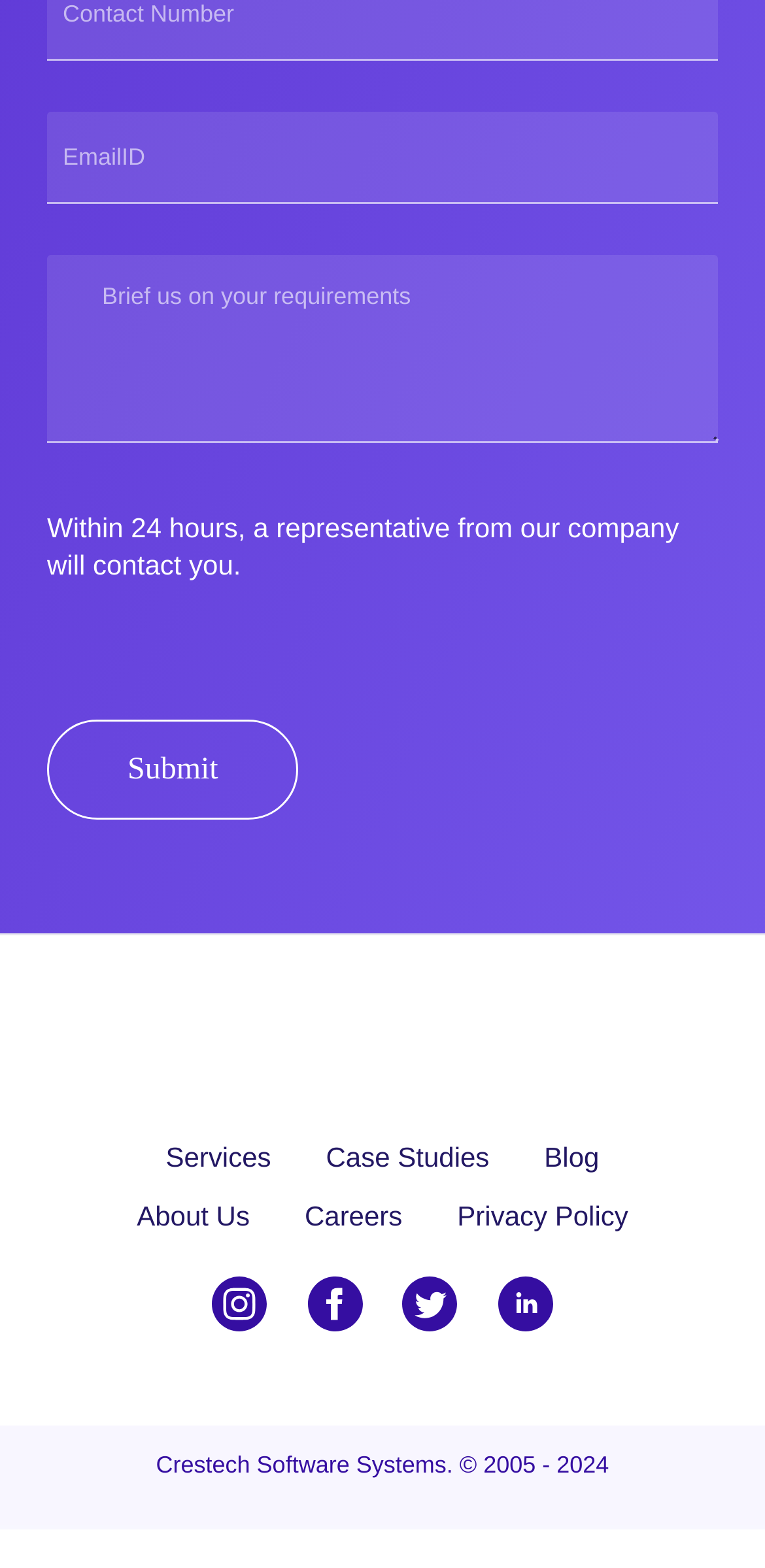Determine the bounding box coordinates for the HTML element mentioned in the following description: "name="input_2" placeholder="Contact Number"". The coordinates should be a list of four floats ranging from 0 to 1, represented as [left, top, right, bottom].

[0.062, 0.095, 0.938, 0.154]